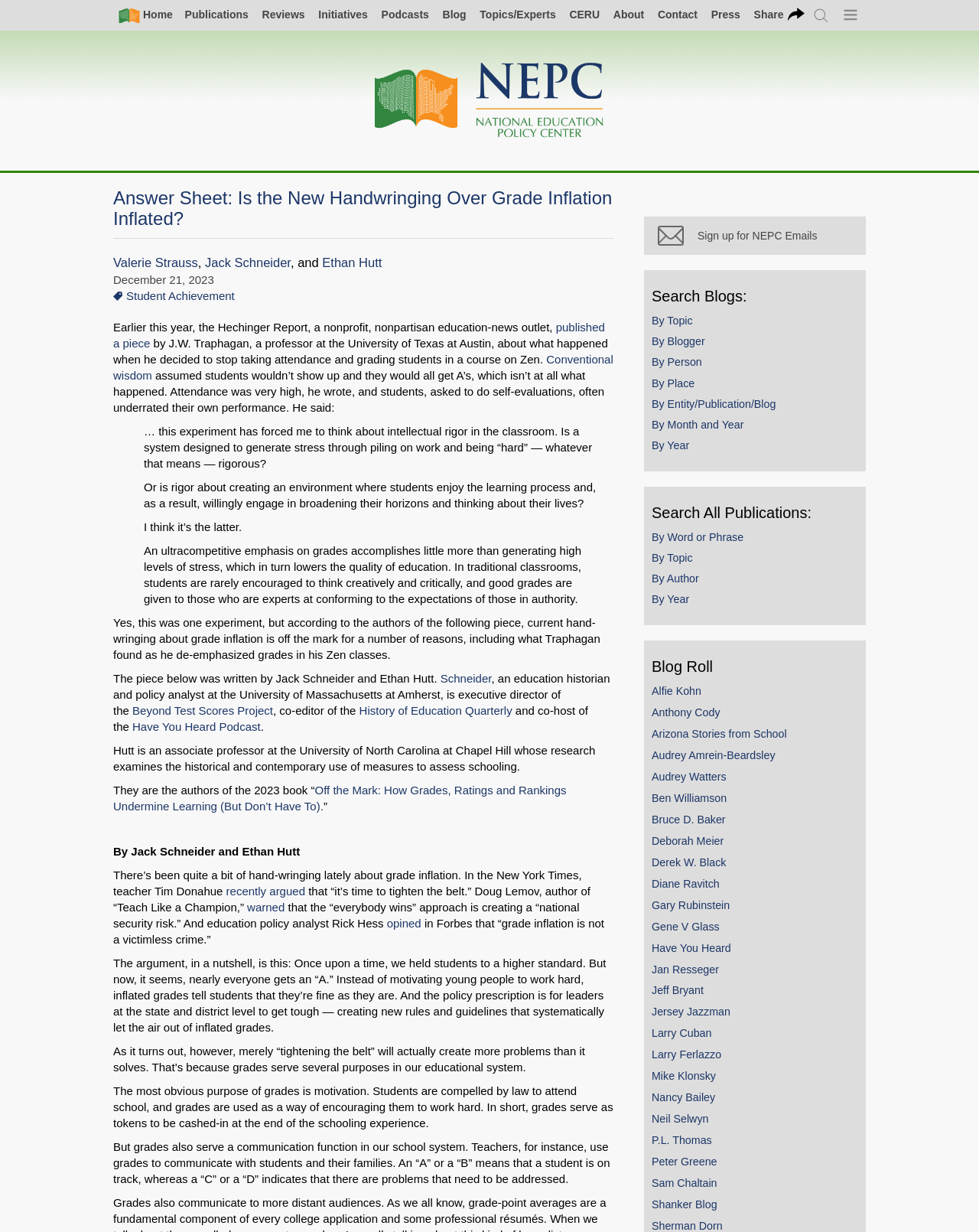Who wrote the piece 'Off the Mark: How Grades, Ratings and Rankings Undermine Learning (But Don’t Have To)'?
Please answer the question with as much detail and depth as you can.

I found the answer by looking at the text that mentions the book 'Off the Mark: How Grades, Ratings and Rankings Undermine Learning (But Don’t Have To)' and its authors, which are Jack Schneider and Ethan Hutt.